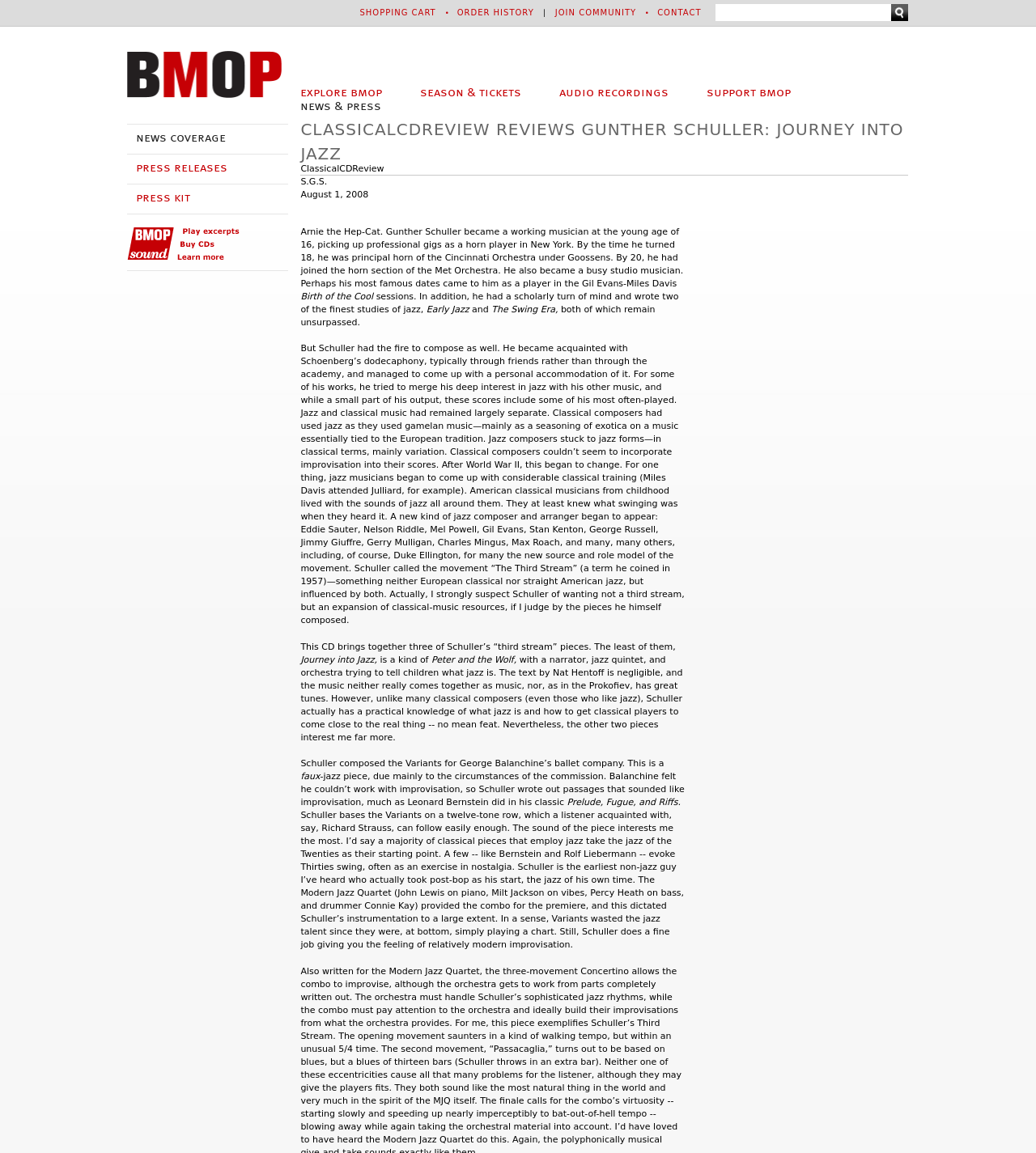Locate the bounding box coordinates of the area to click to fulfill this instruction: "Search this site". The bounding box should be presented as four float numbers between 0 and 1, in the order [left, top, right, bottom].

[0.69, 0.004, 0.86, 0.018]